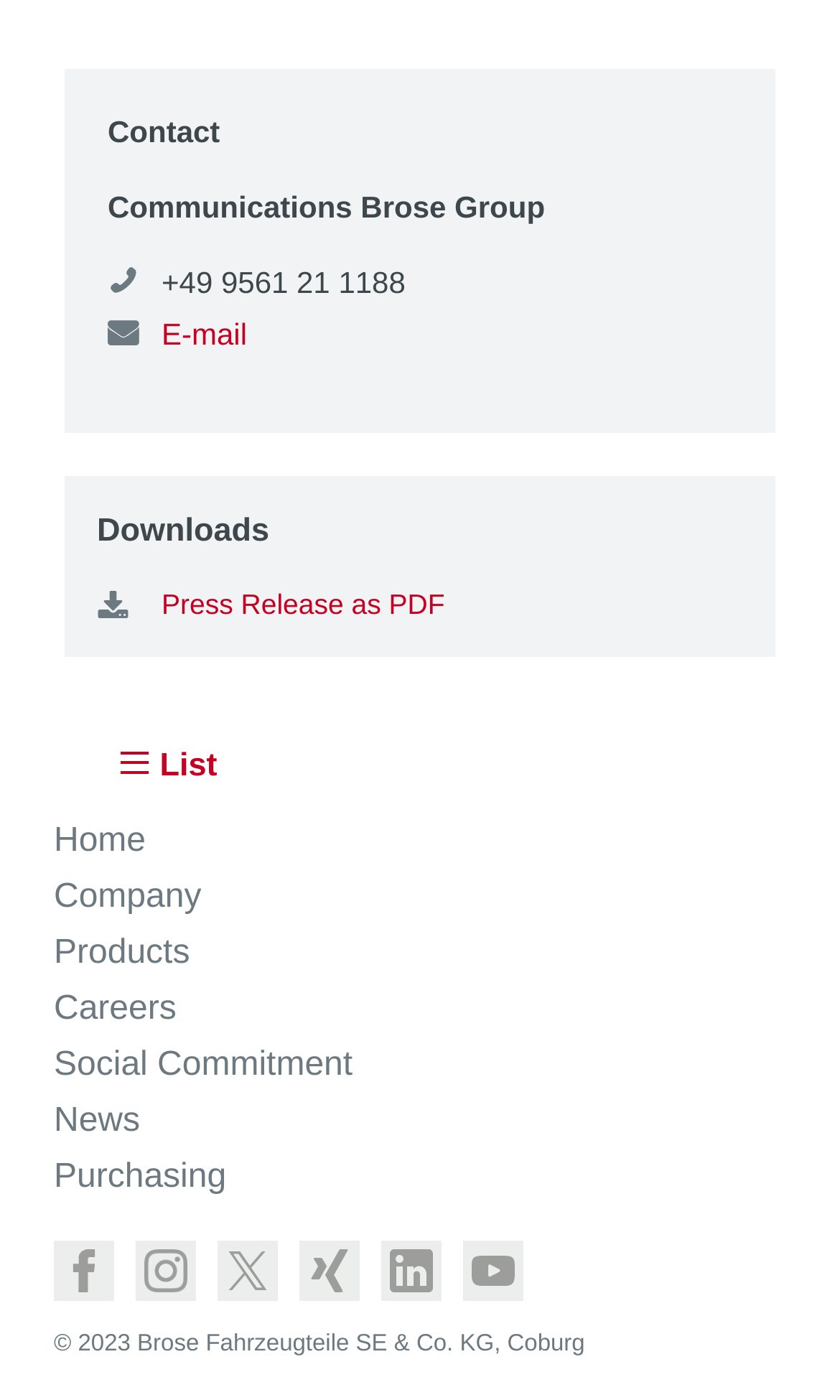Locate the bounding box coordinates of the clickable region to complete the following instruction: "Download the press release as PDF."

[0.154, 0.418, 0.885, 0.446]